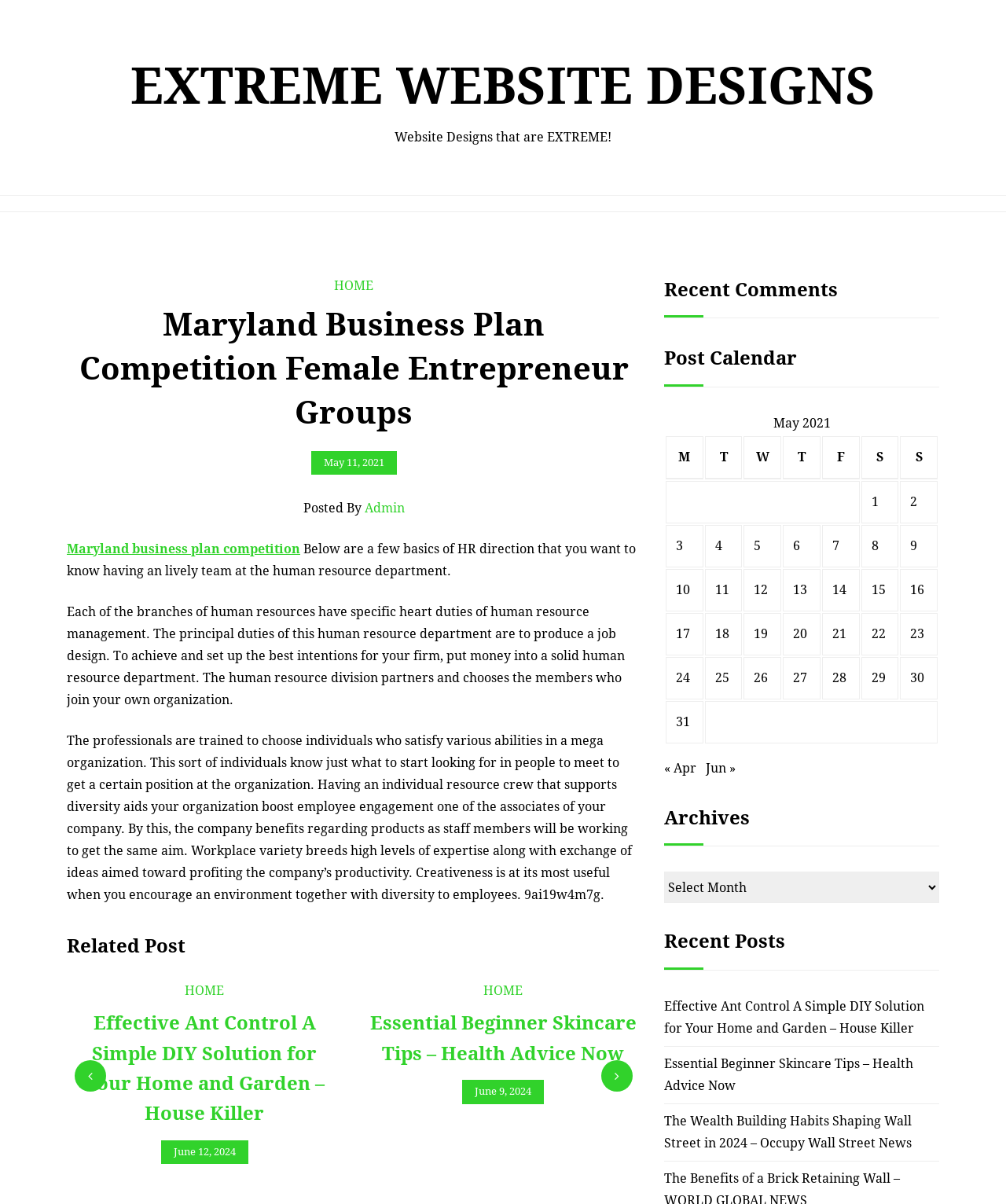Could you determine the bounding box coordinates of the clickable element to complete the instruction: "View the 'Related Post' section"? Provide the coordinates as four float numbers between 0 and 1, i.e., [left, top, right, bottom].

[0.066, 0.773, 0.637, 0.798]